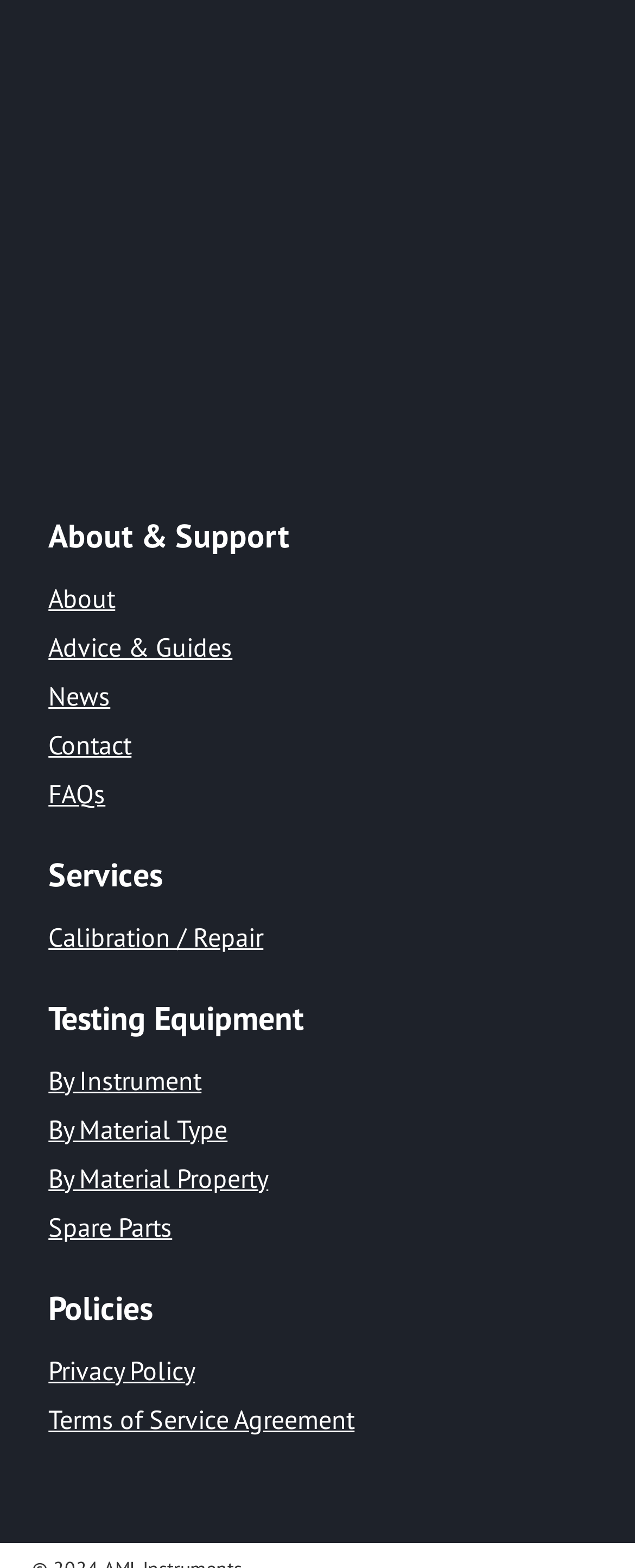Determine the bounding box coordinates of the clickable element to achieve the following action: 'go to Calibration / Repair'. Provide the coordinates as four float values between 0 and 1, formatted as [left, top, right, bottom].

[0.076, 0.582, 0.415, 0.613]